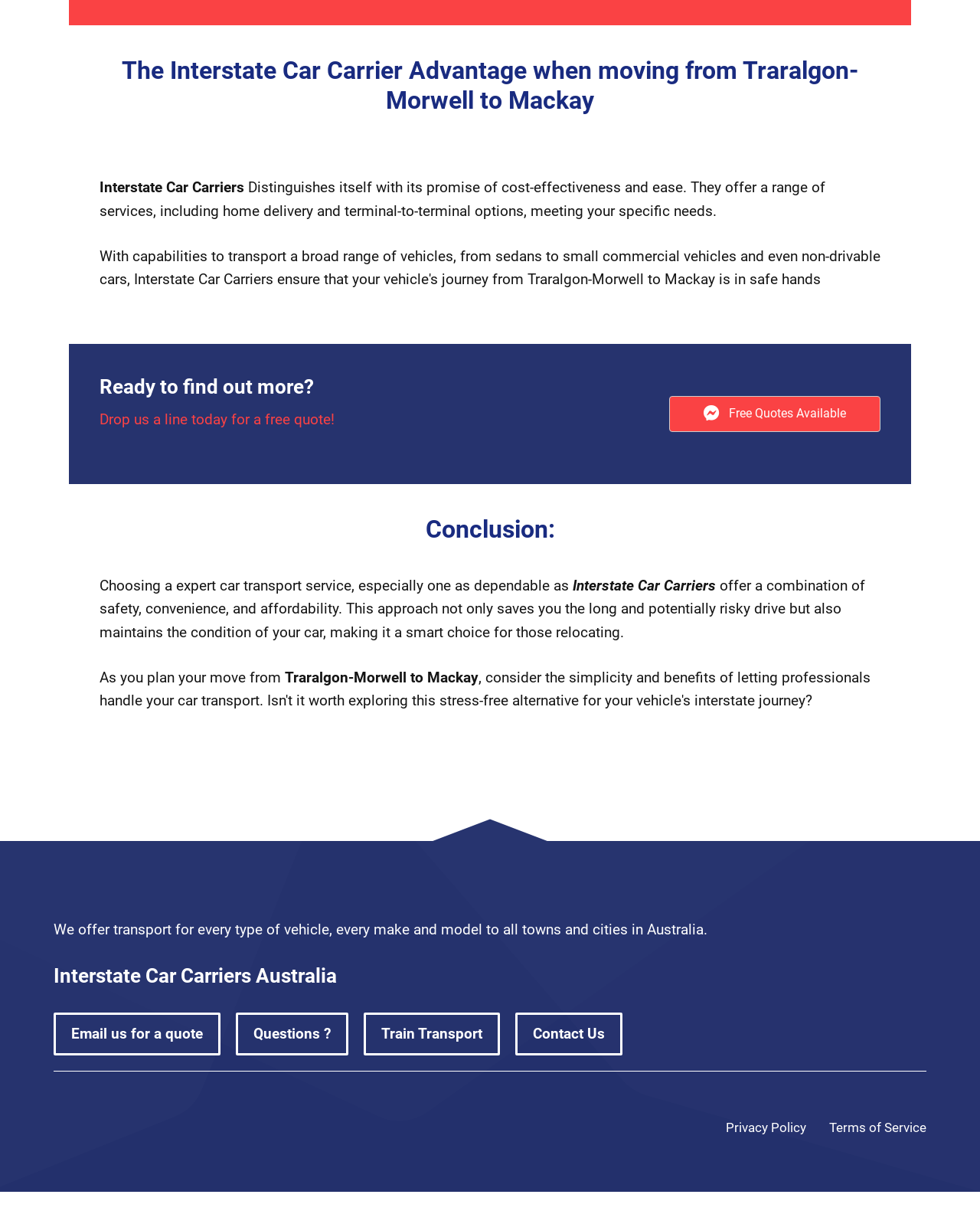Locate the bounding box coordinates of the clickable region necessary to complete the following instruction: "Open the 'Wix Chat' iframe". Provide the coordinates in the format of four float numbers between 0 and 1, i.e., [left, top, right, bottom].

None